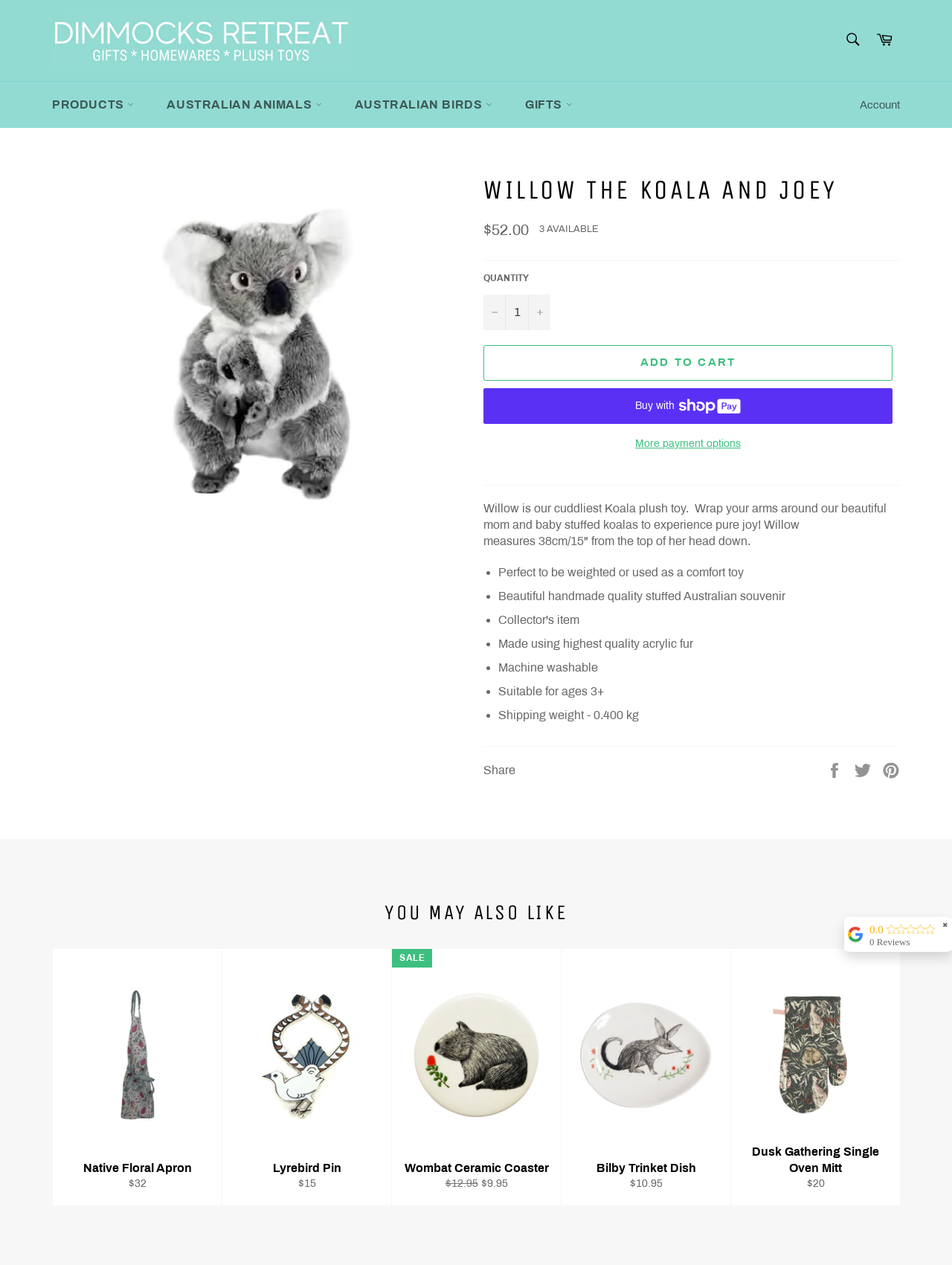Find the coordinates for the bounding box of the element with this description: "Dec 30, 2023".

None